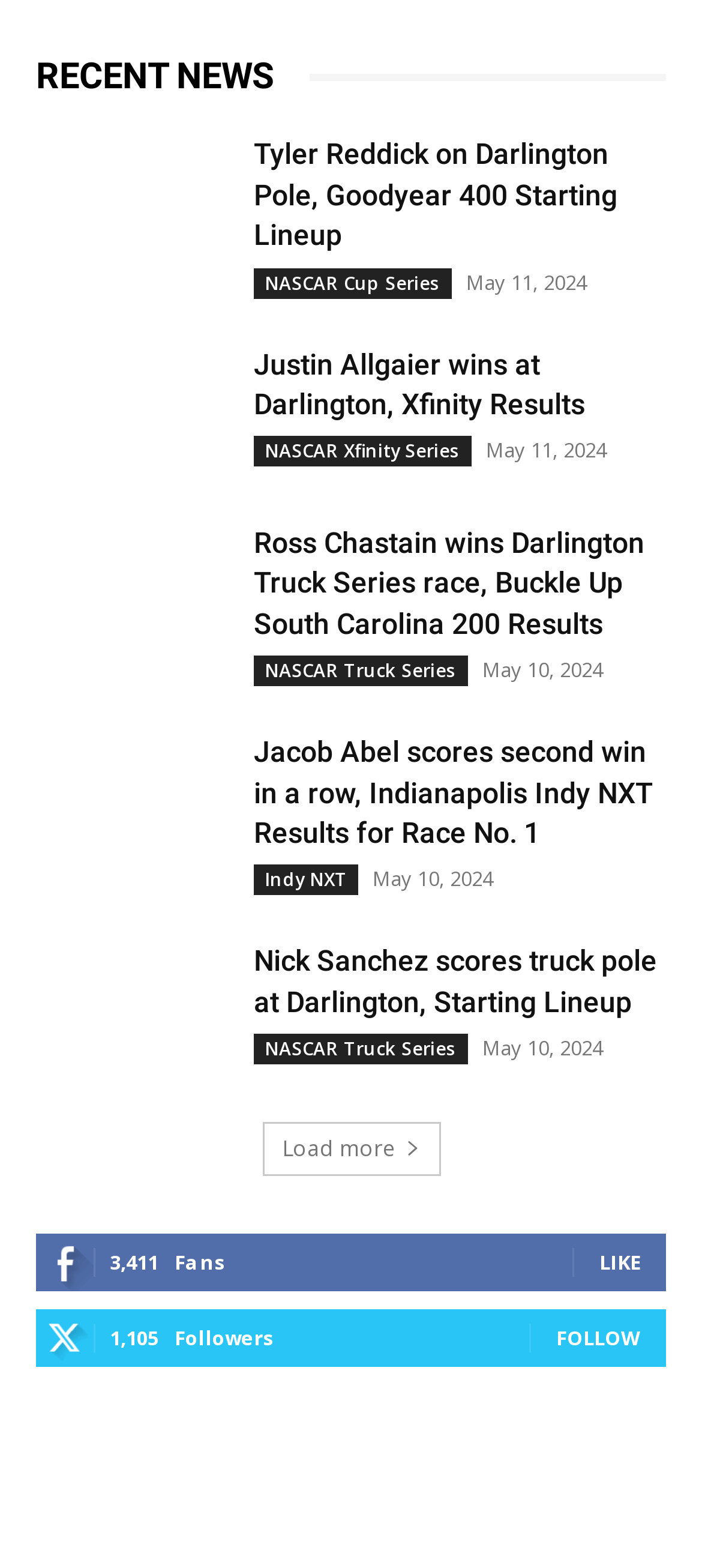Please find the bounding box coordinates of the element that needs to be clicked to perform the following instruction: "Sort by filter". The bounding box coordinates should be four float numbers between 0 and 1, represented as [left, top, right, bottom].

None